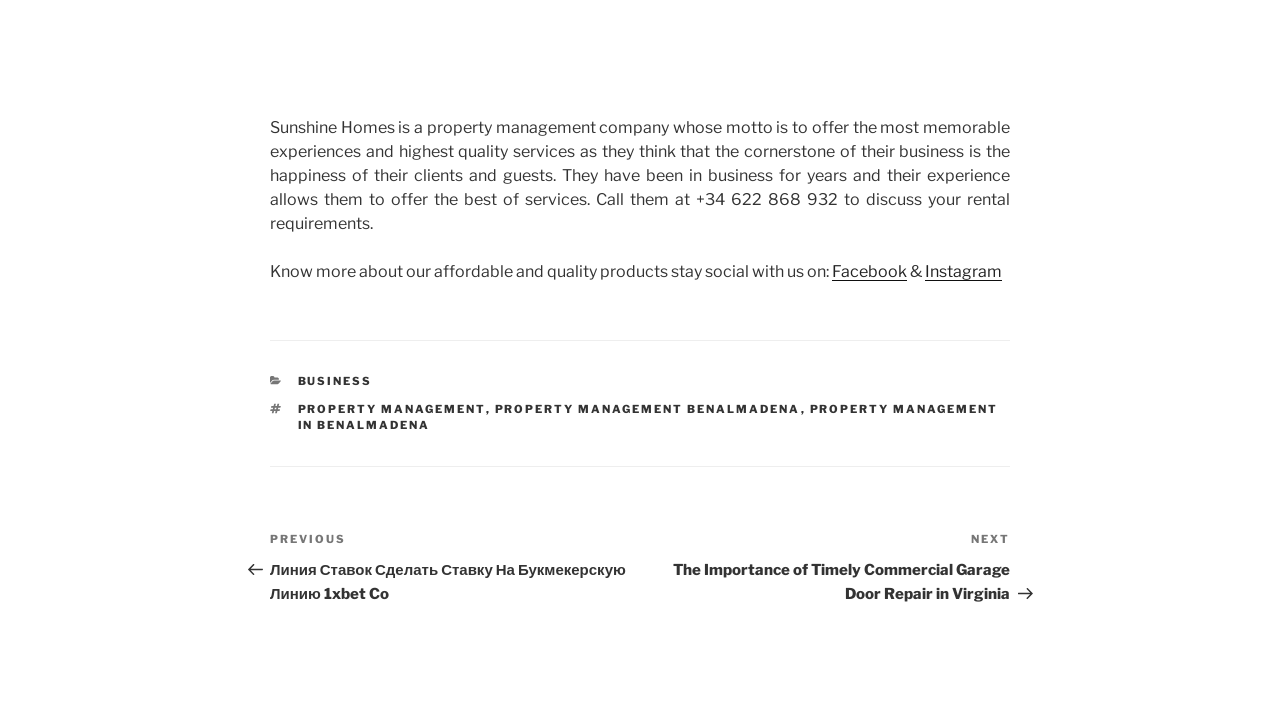For the following element description, predict the bounding box coordinates in the format (top-left x, top-left y, bottom-right x, bottom-right y). All values should be floating point numbers between 0 and 1. Description: property management in Benalmadena

[0.232, 0.57, 0.78, 0.613]